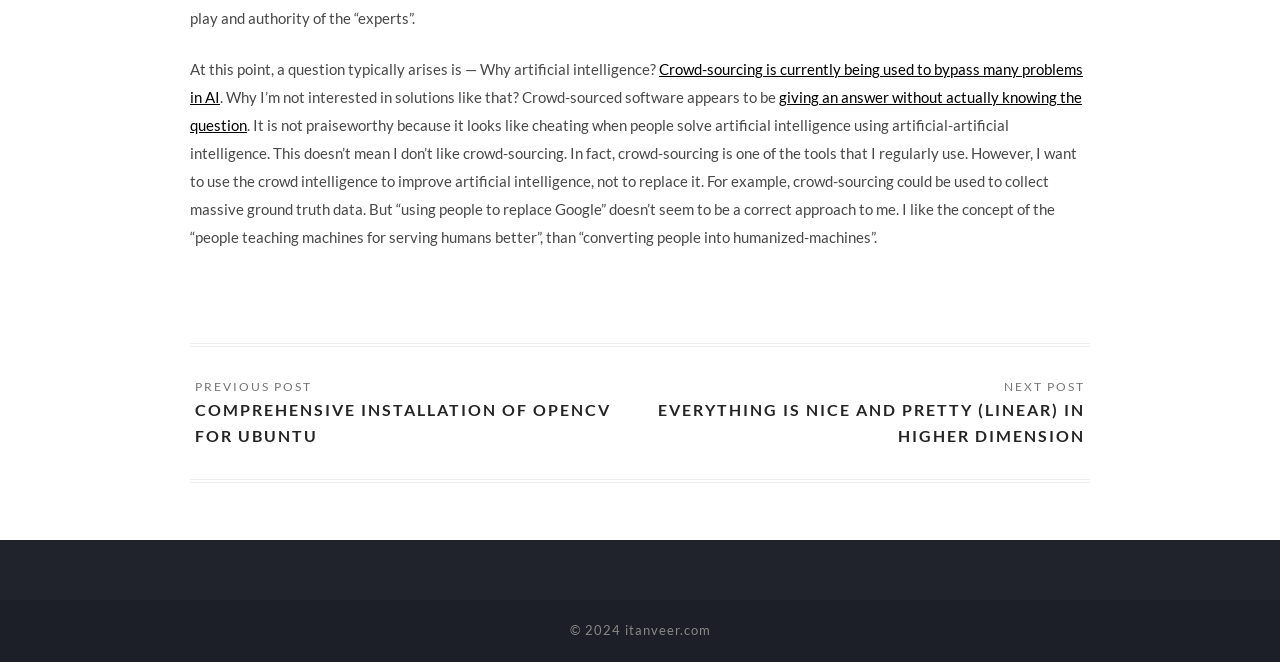Answer the following query concisely with a single word or phrase:
What is the author's opinion on crowd-sourcing in AI?

Not praiseworthy